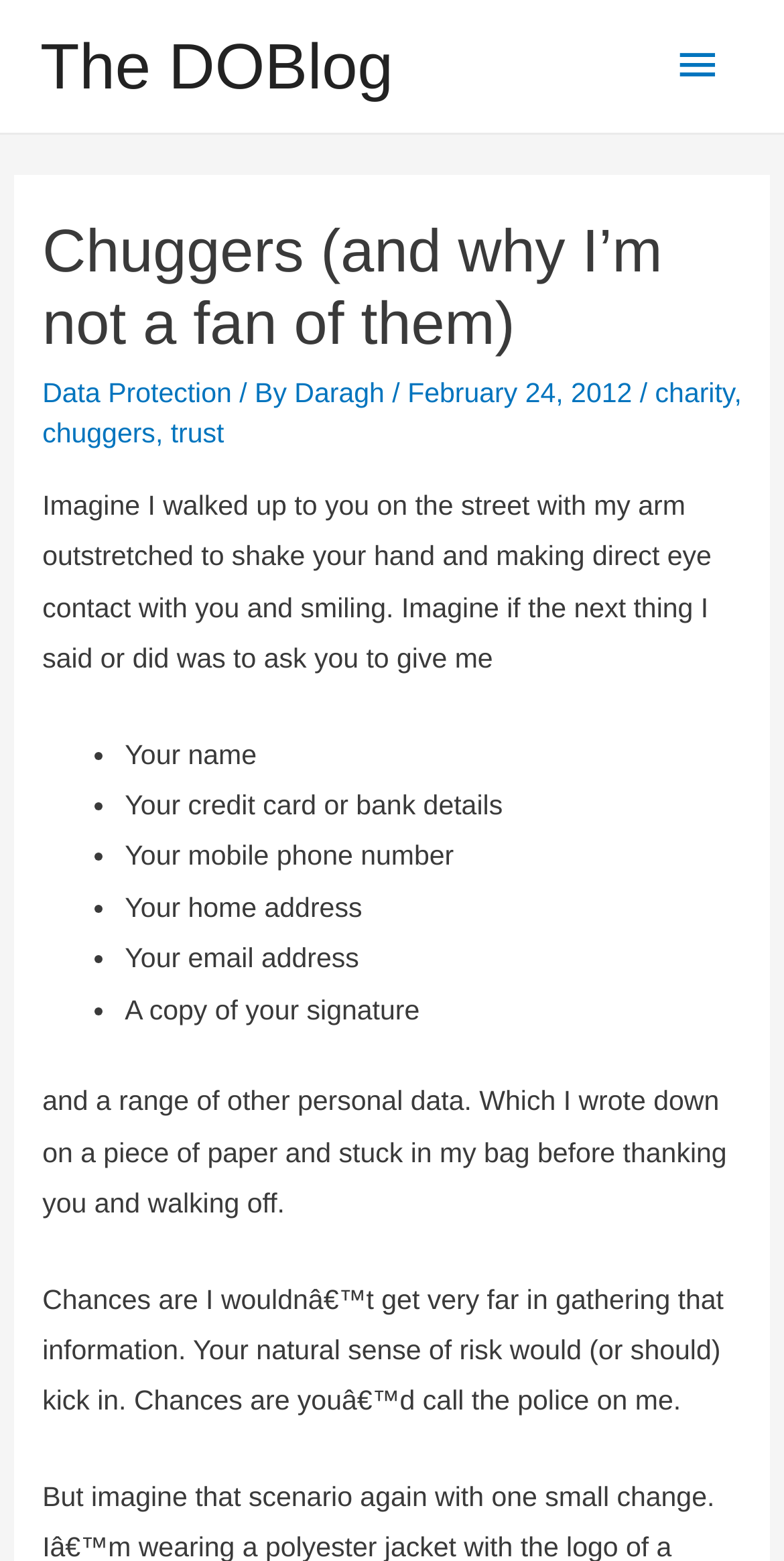What would happen if the author asked for personal data on the street?
Using the information presented in the image, please offer a detailed response to the question.

According to the article, if the author asked for personal data on the street, chances are the person would call the police, as it would be a suspicious and risky behavior.